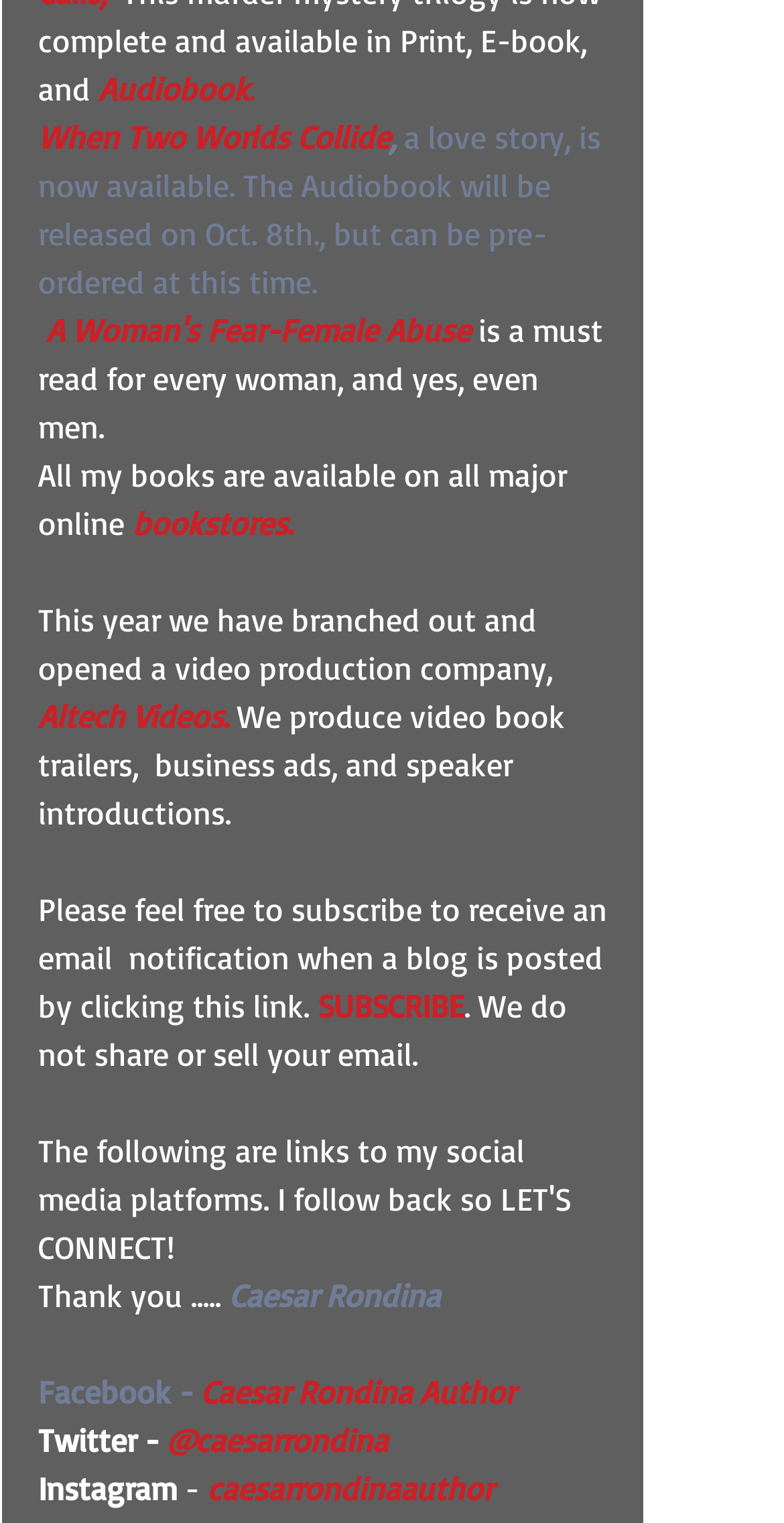Examine the image carefully and respond to the question with a detailed answer: 
What is the topic of the book 'A Woman's Fear-Female Abuse'?

I found the topic of the book by reading the title 'A Woman's Fear-Female Abuse', which suggests that the book is about female abuse.